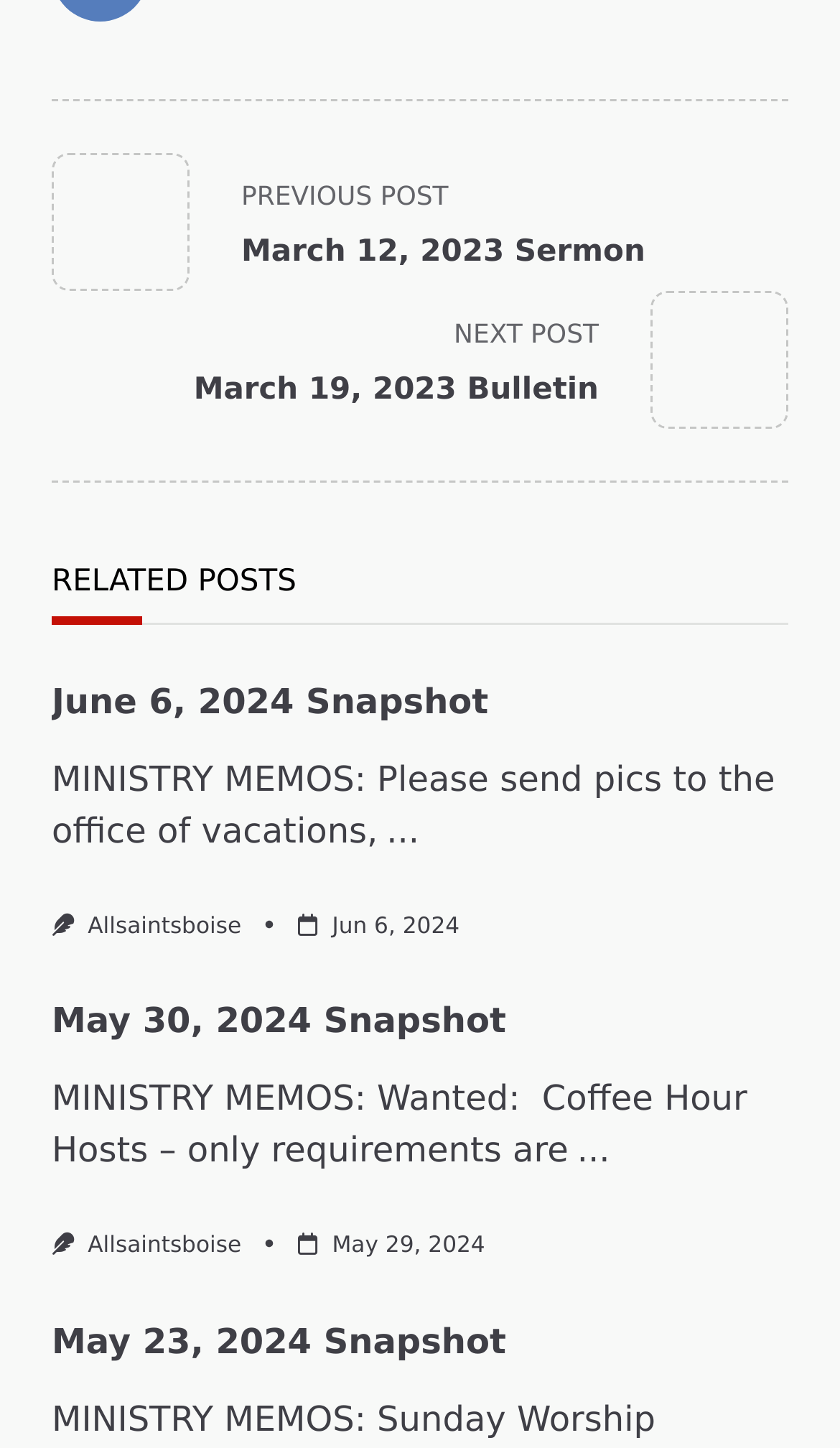Find the bounding box coordinates of the clickable region needed to perform the following instruction: "go to previous post". The coordinates should be provided as four float numbers between 0 and 1, i.e., [left, top, right, bottom].

[0.062, 0.106, 0.768, 0.201]